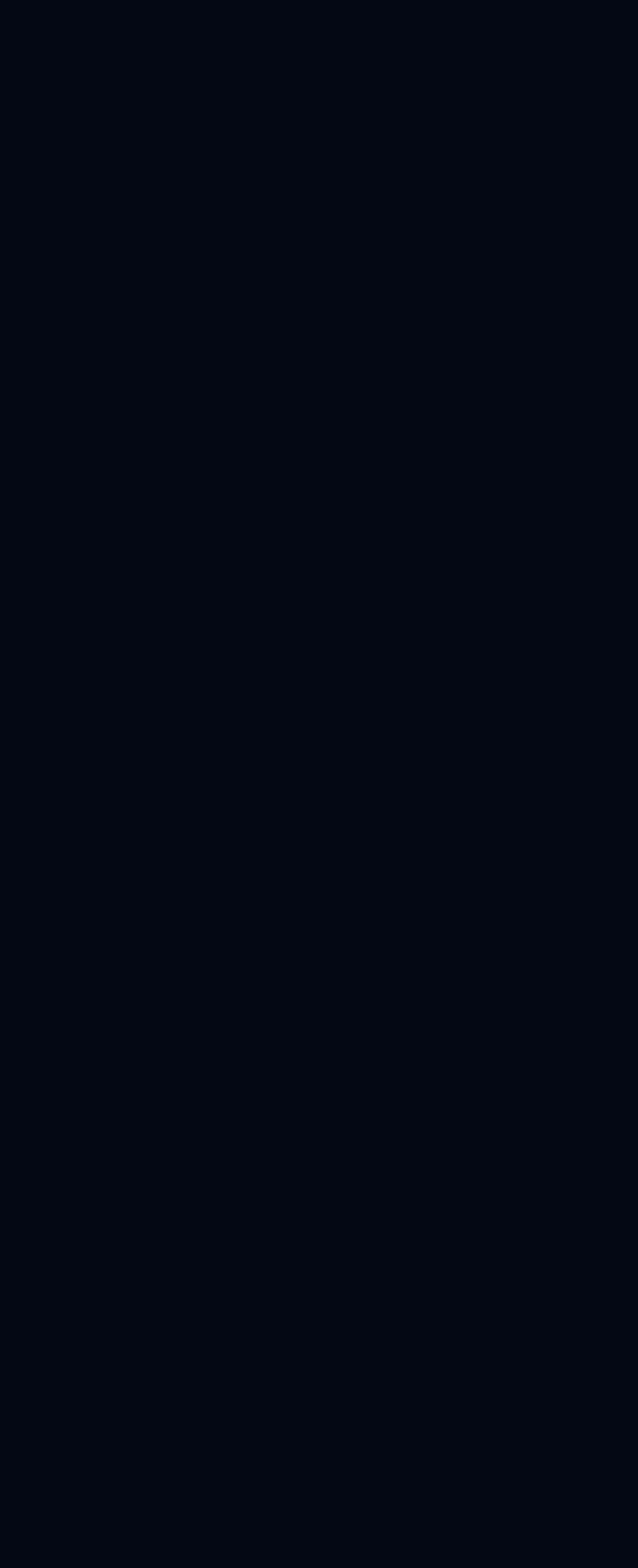Answer the following query with a single word or phrase:
How many items are in the 'Home Improvement' category?

10